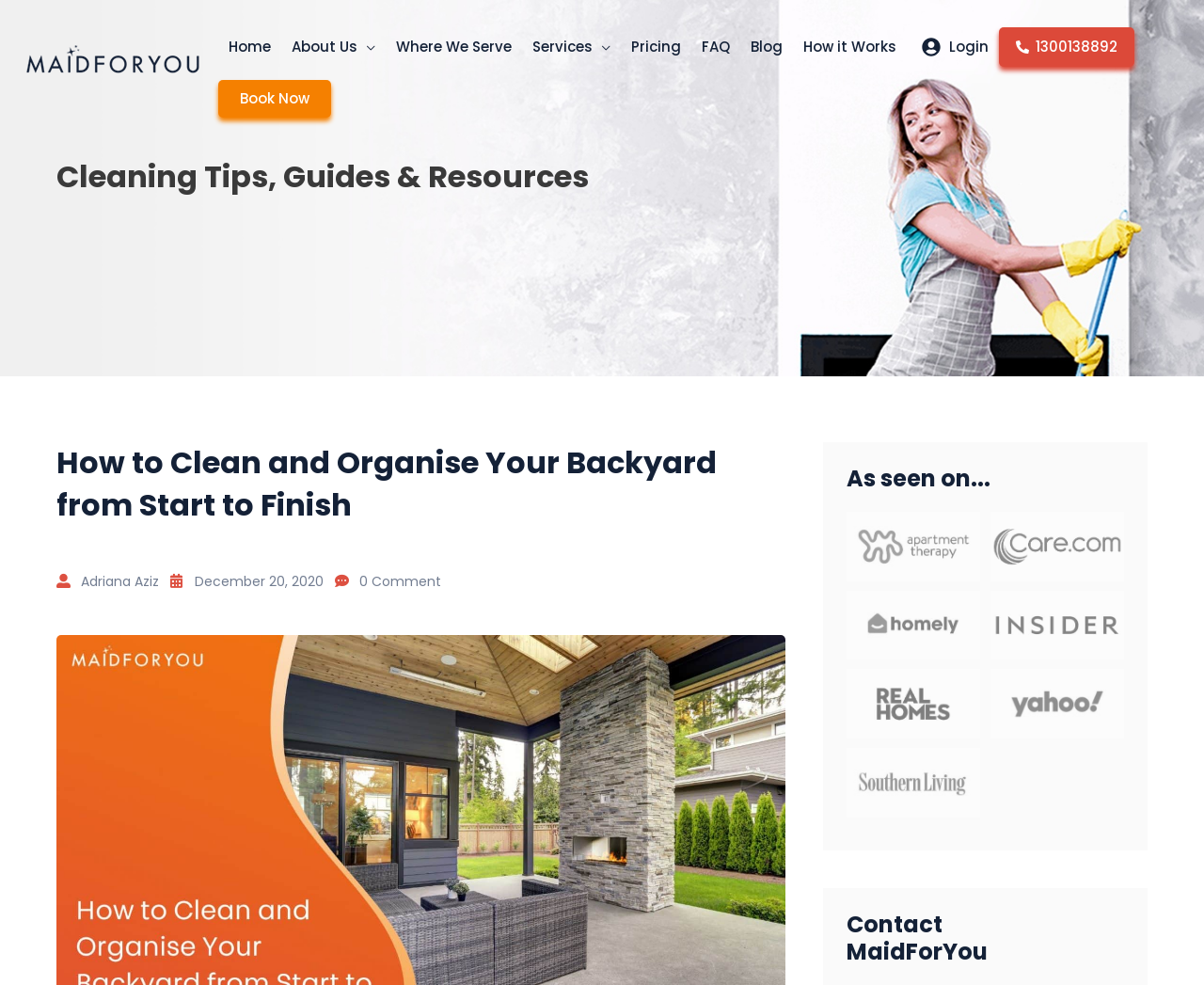Find the bounding box coordinates of the element's region that should be clicked in order to follow the given instruction: "Click on the 'About Us Menu Toggle'". The coordinates should consist of four float numbers between 0 and 1, i.e., [left, top, right, bottom].

[0.234, 0.014, 0.32, 0.081]